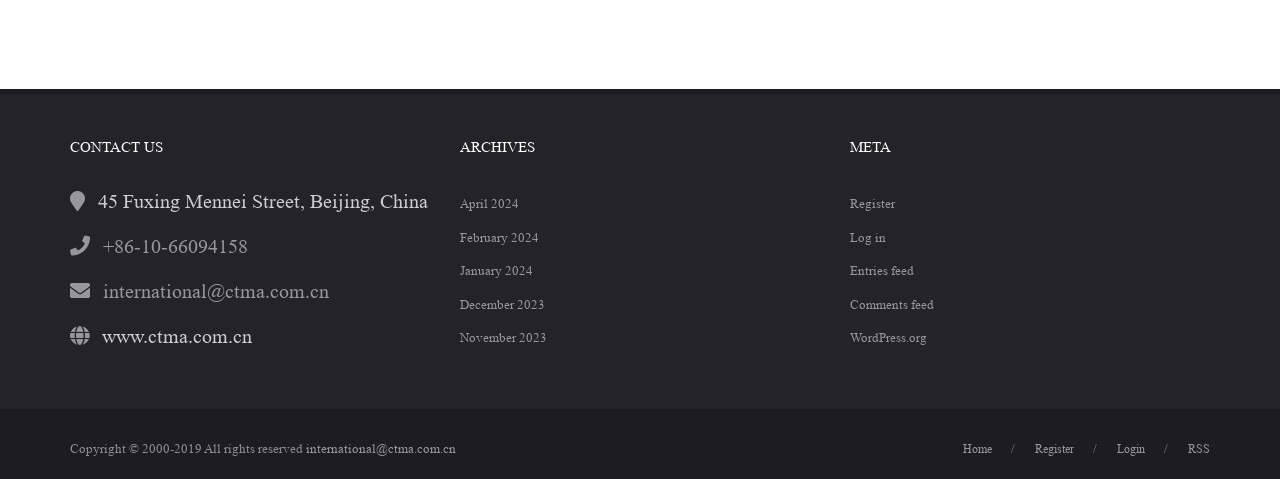Please identify the bounding box coordinates of the element that needs to be clicked to perform the following instruction: "Contact us via phone".

[0.08, 0.493, 0.194, 0.539]